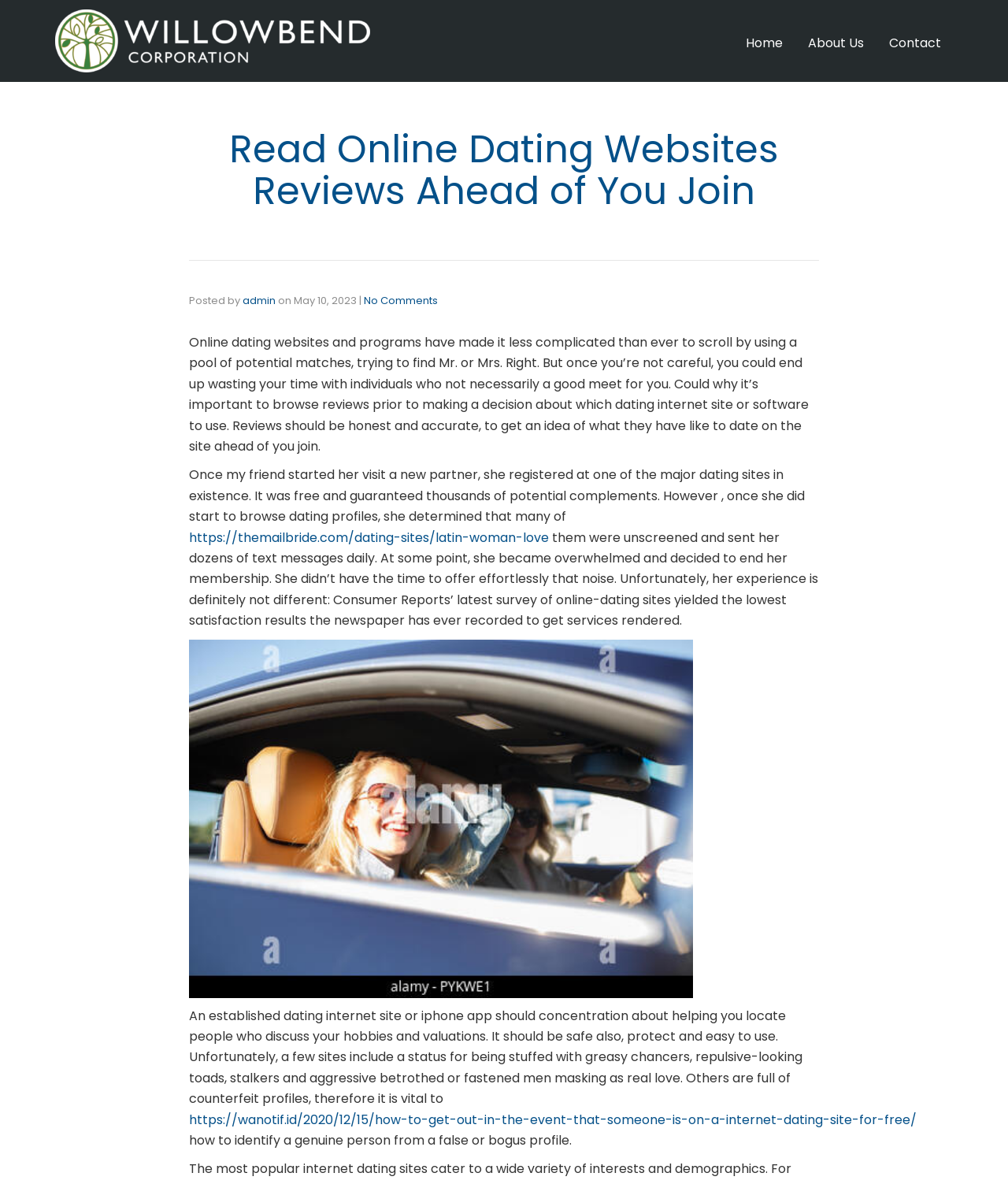Please specify the bounding box coordinates in the format (top-left x, top-left y, bottom-right x, bottom-right y), with all values as floating point numbers between 0 and 1. Identify the bounding box of the UI element described by: About Us

[0.802, 0.02, 0.857, 0.053]